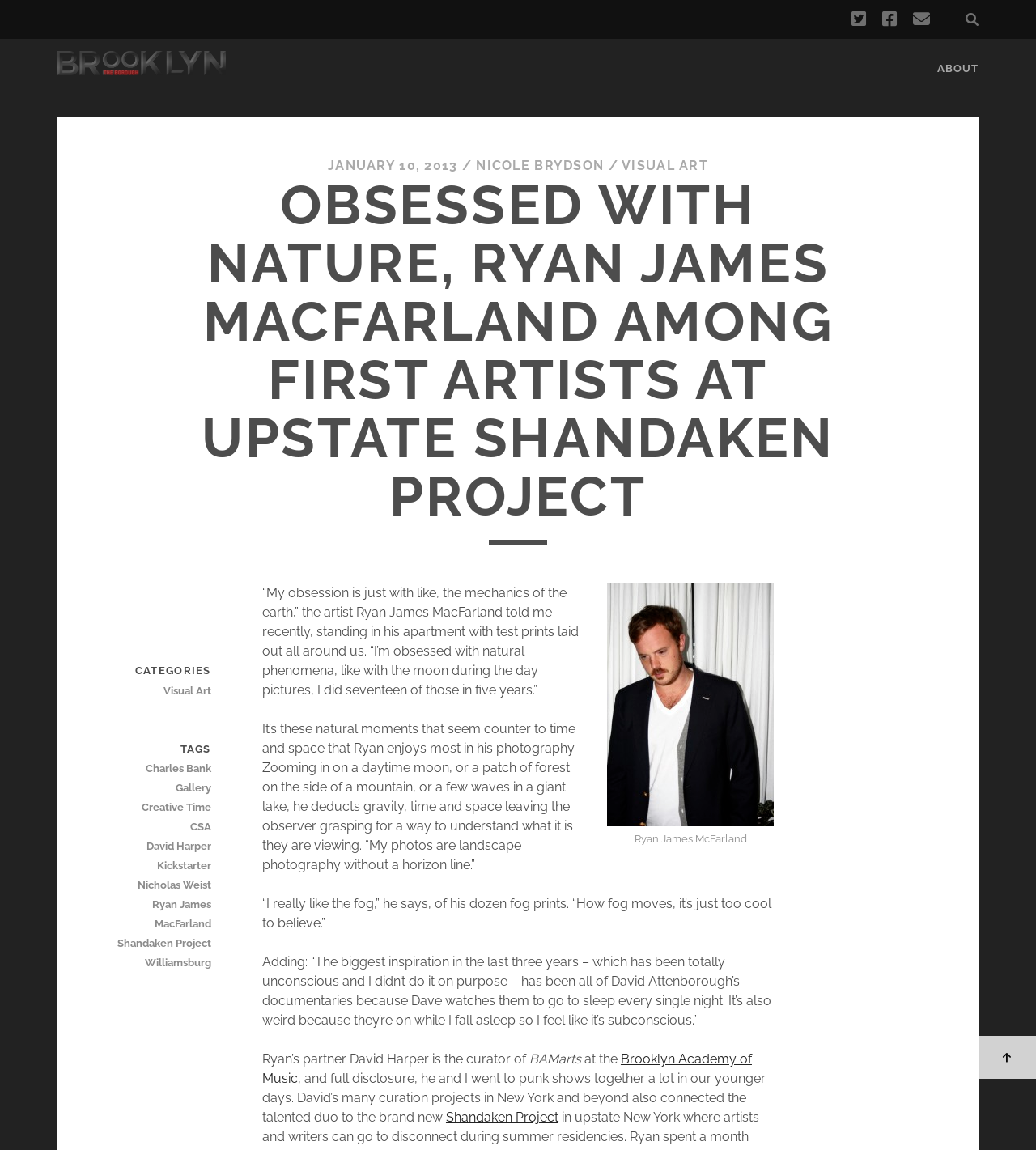Specify the bounding box coordinates of the region I need to click to perform the following instruction: "Read the article about Ryan James MacFarland". The coordinates must be four float numbers in the range of 0 to 1, i.e., [left, top, right, bottom].

[0.154, 0.153, 0.846, 0.457]